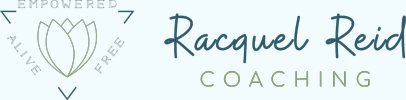What is the font style of the name 'Racquel Reid'?
Provide a one-word or short-phrase answer based on the image.

Modern, elegant